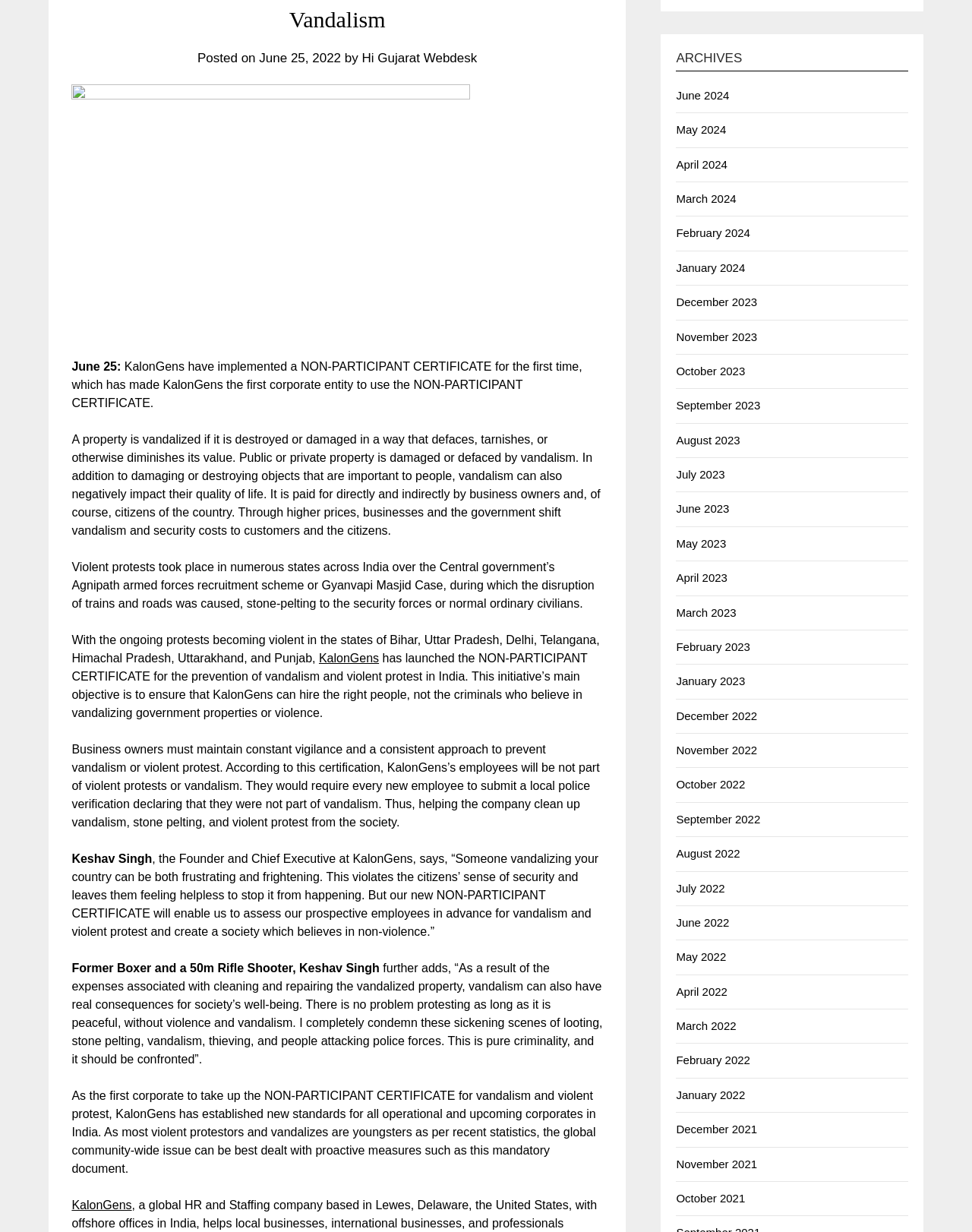Could you specify the bounding box coordinates for the clickable section to complete the following instruction: "Read the article by Keshav Singh"?

[0.074, 0.692, 0.616, 0.761]